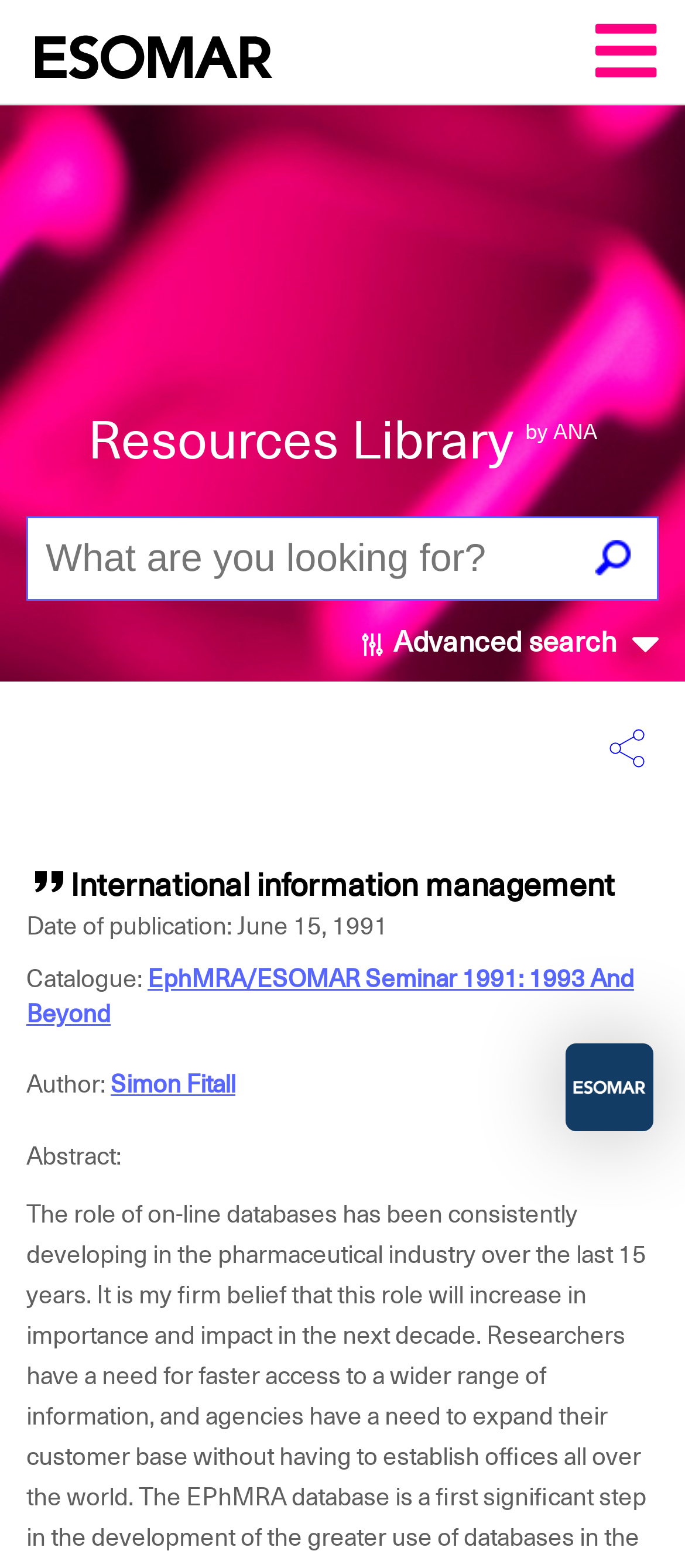Please specify the bounding box coordinates of the clickable region necessary for completing the following instruction: "Share the page". The coordinates must consist of four float numbers between 0 and 1, i.e., [left, top, right, bottom].

[0.869, 0.463, 0.962, 0.495]